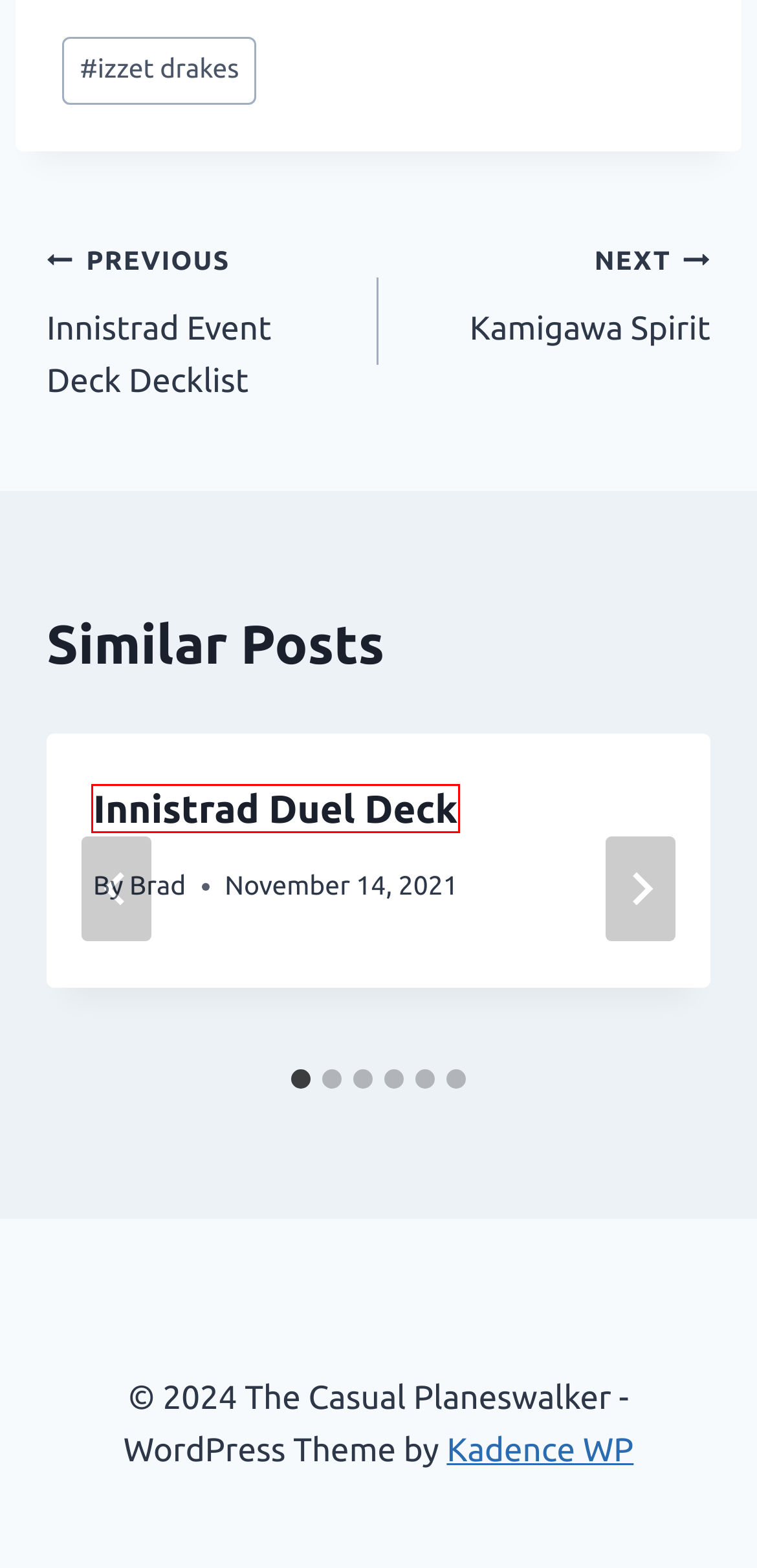Analyze the screenshot of a webpage with a red bounding box and select the webpage description that most accurately describes the new page resulting from clicking the element inside the red box. Here are the candidates:
A. Shadows Over Innistrad Best Decks - The Casual Planeswalker
B. Kamigawa Spirit - The Casual Planeswalker
C. izzet drakes Archives - The Casual Planeswalker
D. Innistrad Duel Deck - The Casual Planeswalker
E. Shadows Over Innistrad Devil Tremors - The Casual Planeswalker
F. Innistrad Event Deck Decklist - The Casual Planeswalker
G. The Casual Planeswalker - The Destination for Casual Magic: The Gathering Players
H. Brad, Author at The Casual Planeswalker

D